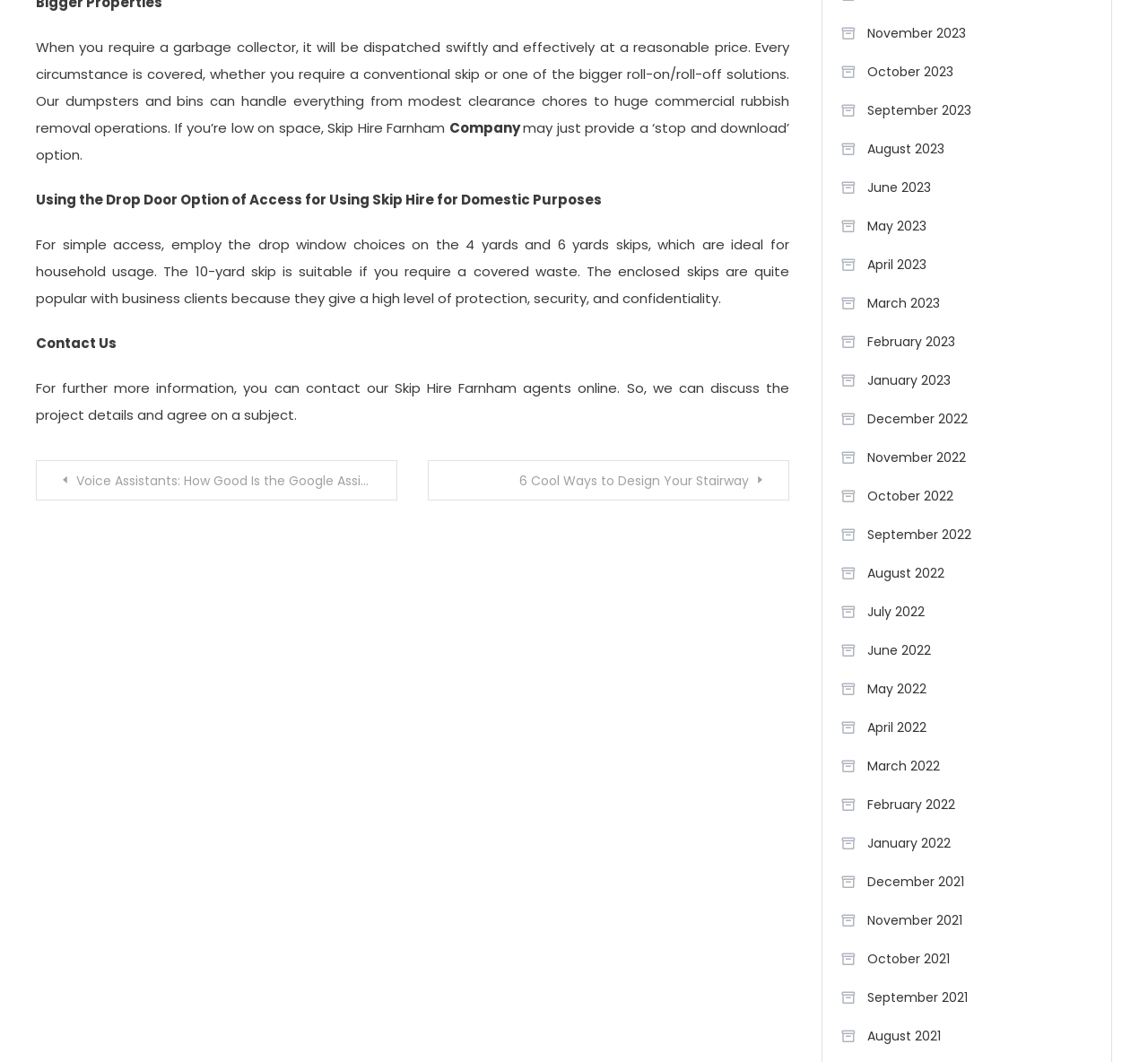Locate the coordinates of the bounding box for the clickable region that fulfills this instruction: "View post about Stairway Design".

[0.373, 0.433, 0.688, 0.471]